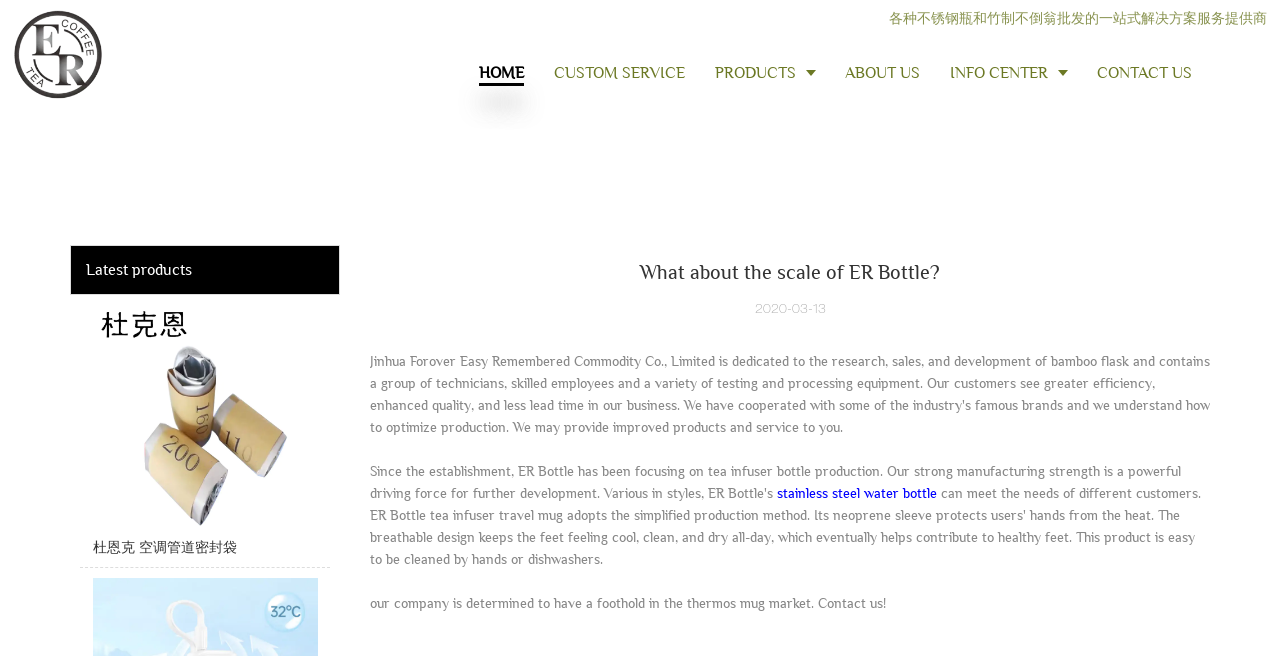Please locate the bounding box coordinates of the element that needs to be clicked to achieve the following instruction: "View the latest products". The coordinates should be four float numbers between 0 and 1, i.e., [left, top, right, bottom].

[0.067, 0.398, 0.15, 0.424]